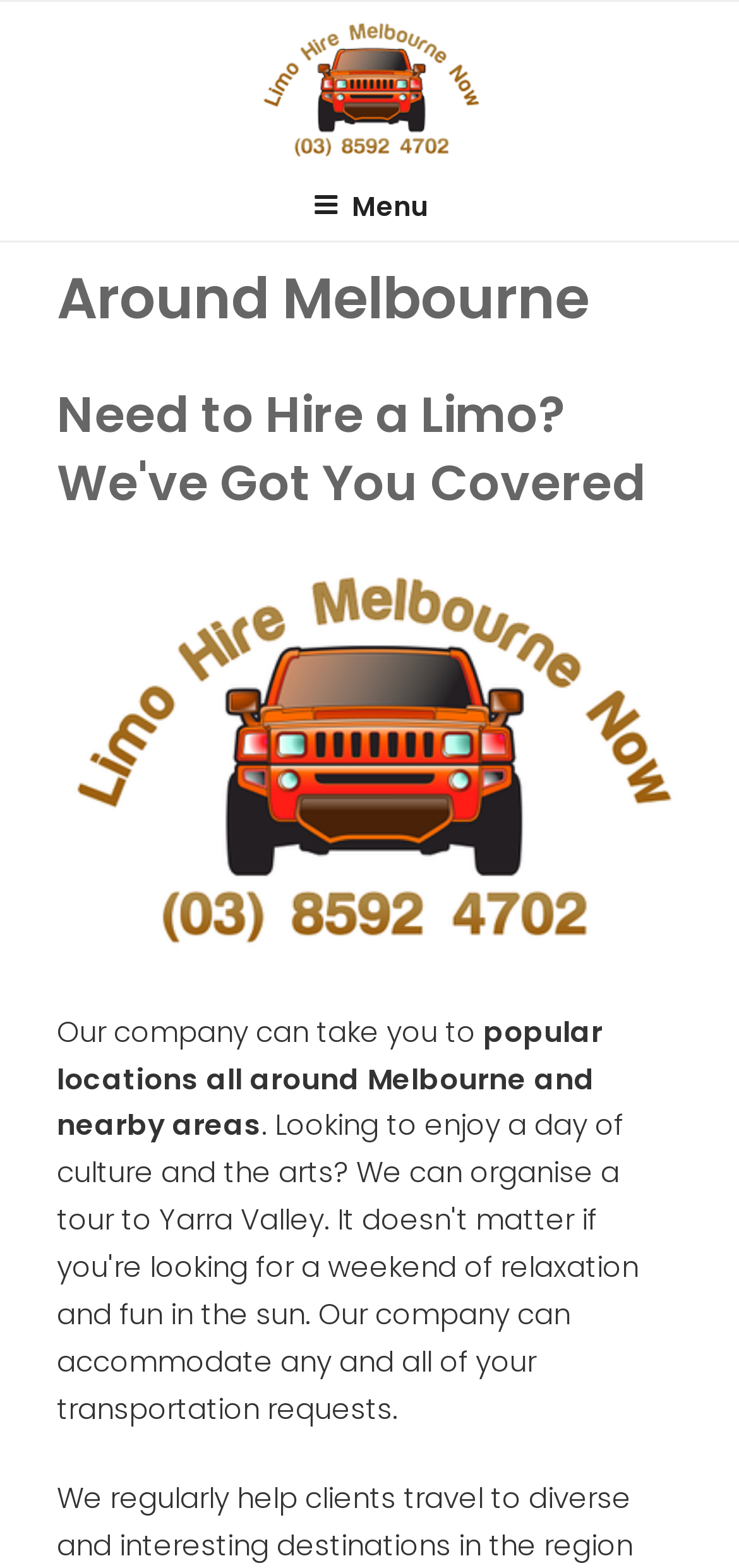Locate the bounding box of the UI element defined by this description: "alt="Call Our Company"". The coordinates should be given as four float numbers between 0 and 1, formatted as [left, top, right, bottom].

[0.077, 0.354, 0.923, 0.616]